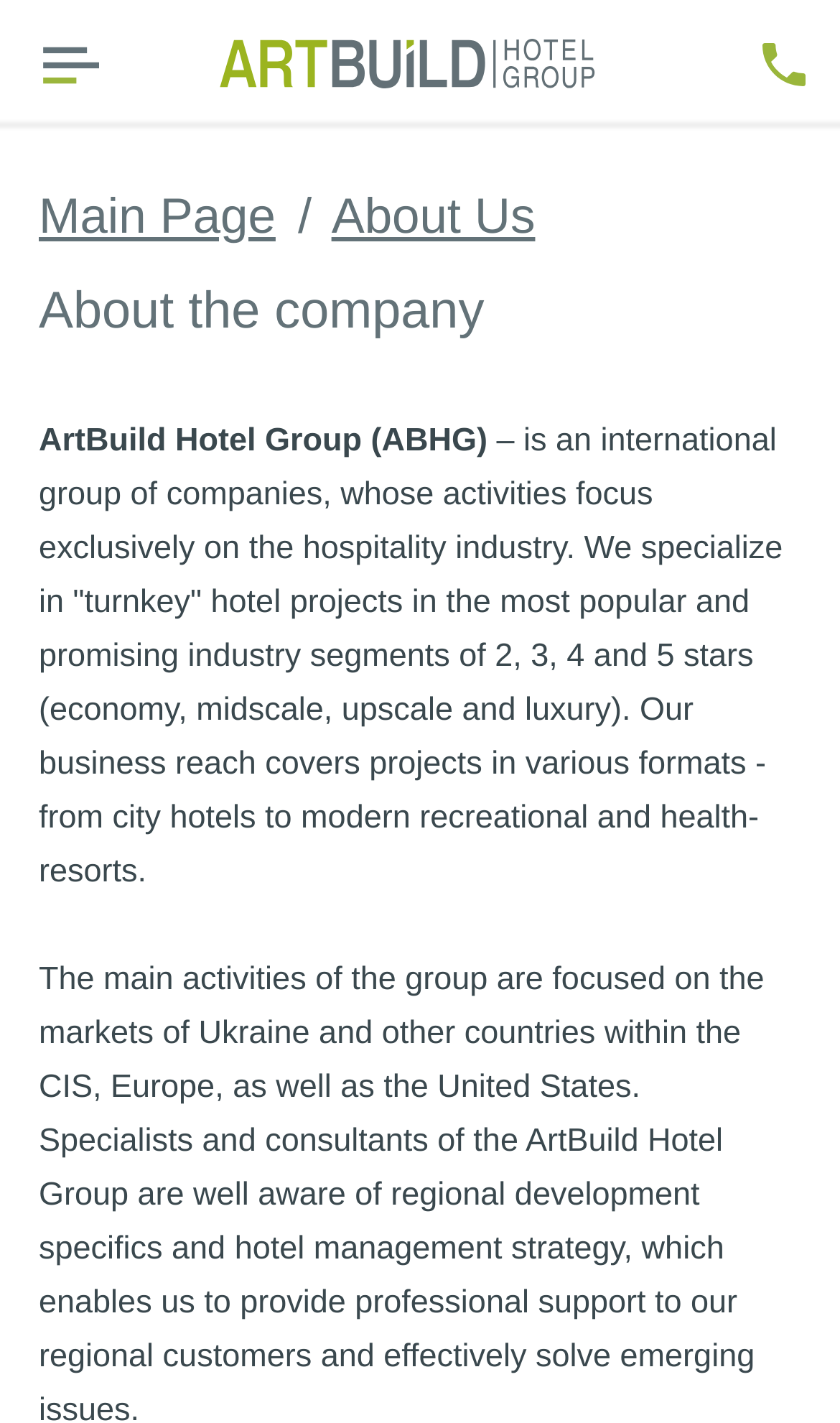Describe all the visual and textual components of the webpage comprehensively.

The webpage is about ArtBuild Hotel Group, a company that specializes in the hospitality industry. At the top left of the page, there is a button, and to its right, there is a link. On the top right, there is another button. Below these elements, there is a navigation menu with three links: "Main Page", "About Us", and possibly others not mentioned. 

Below the navigation menu, there is a heading that reads "About the company". Underneath the heading, there is a paragraph of text that describes the company's activities, stating that it focuses exclusively on the hospitality industry and specializes in "turnkey" hotel projects in various segments, including economy, midscale, upscale, and luxury. The company's business reach covers projects in different formats, from city hotels to recreational and health-resorts.